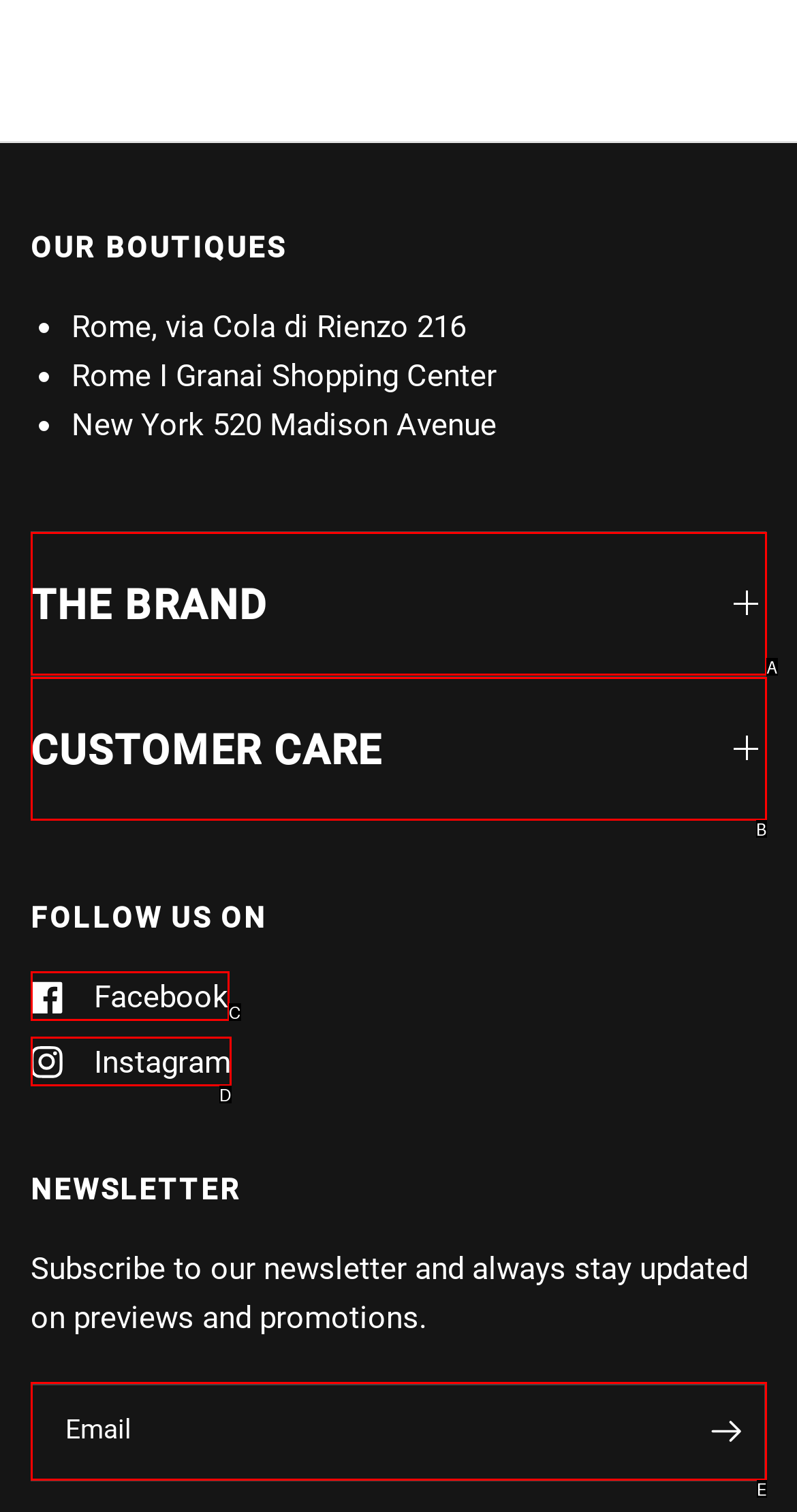Select the HTML element that corresponds to the description: Facebook. Answer with the letter of the matching option directly from the choices given.

C